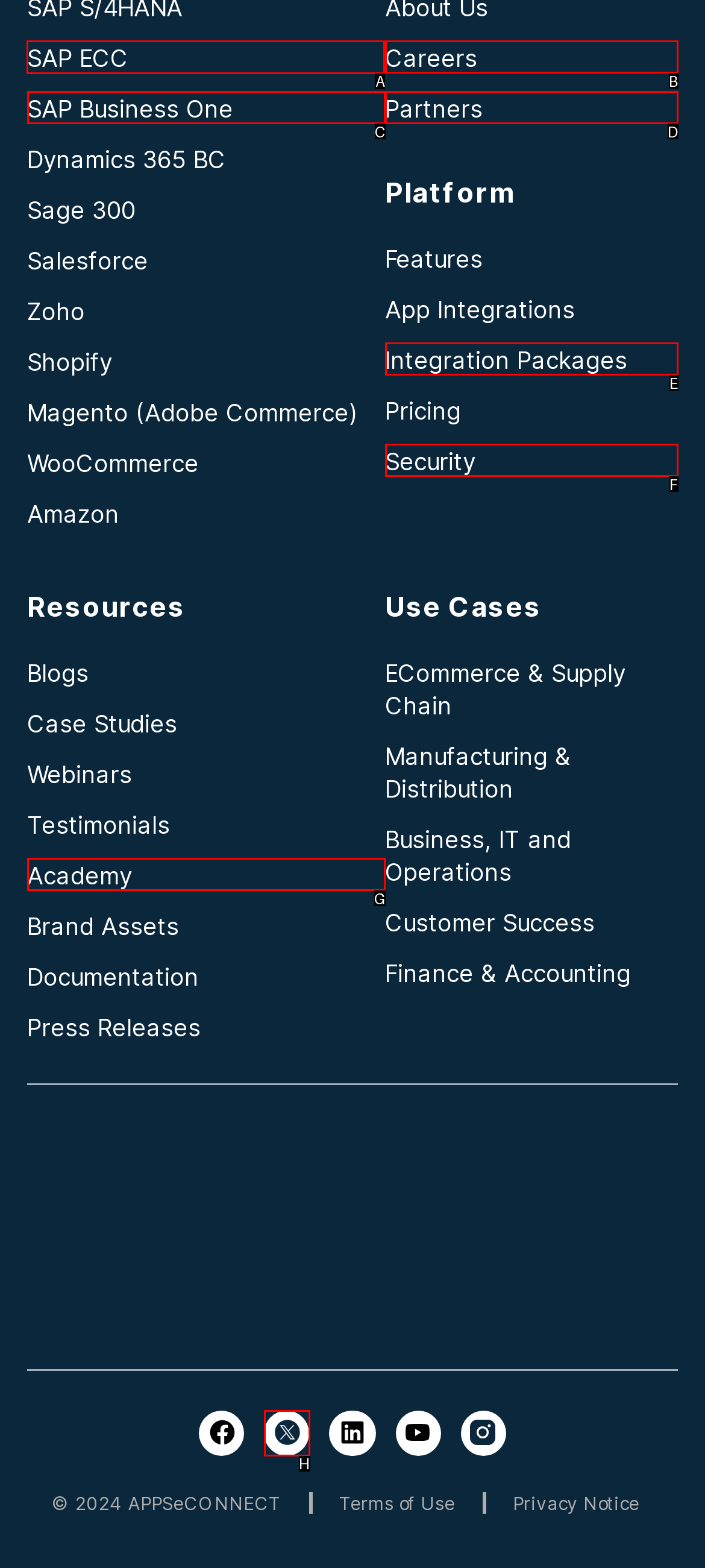Determine which option you need to click to execute the following task: Click on SAP ECC. Provide your answer as a single letter.

A